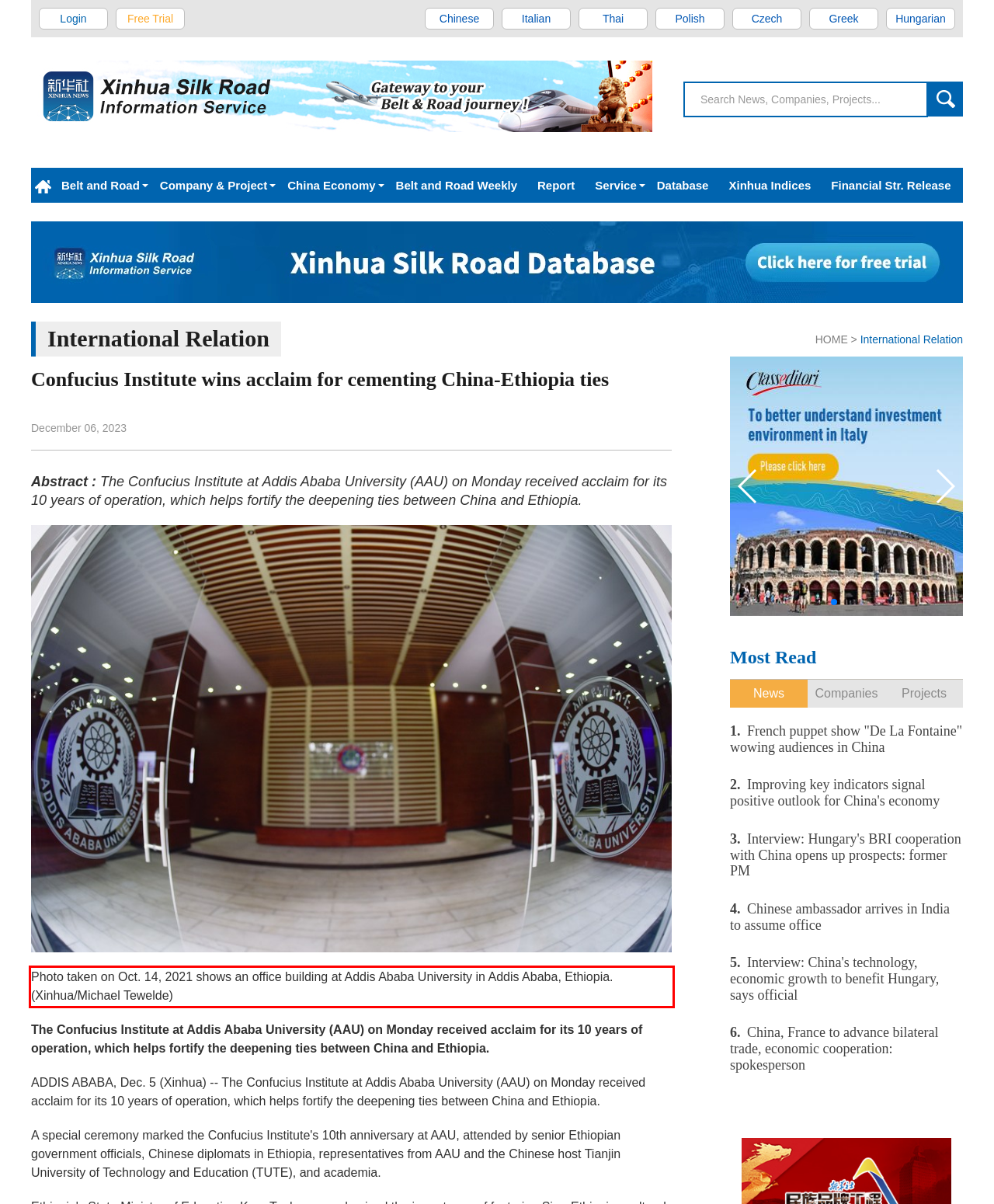Your task is to recognize and extract the text content from the UI element enclosed in the red bounding box on the webpage screenshot.

Photo taken on Oct. 14, 2021 shows an office building at Addis Ababa University in Addis Ababa, Ethiopia. (Xinhua/Michael Tewelde)